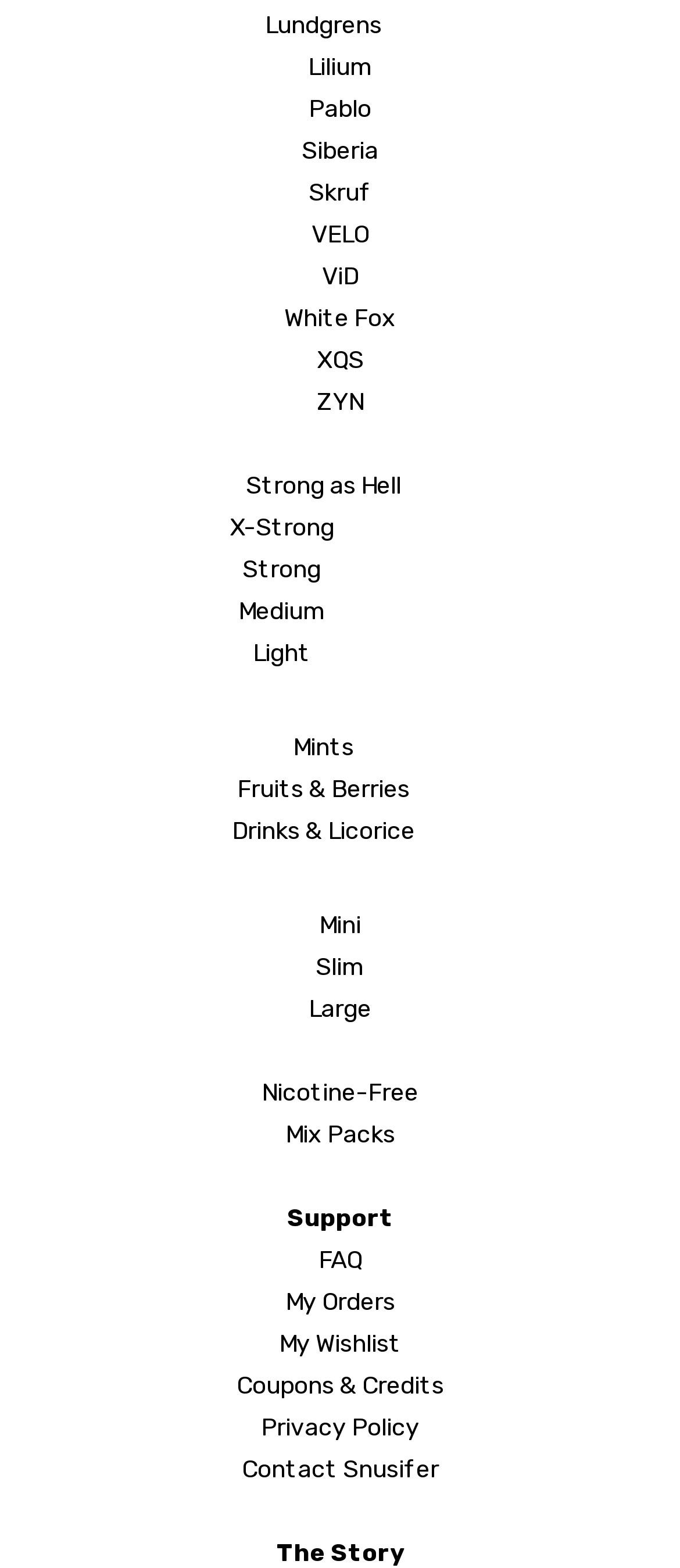Specify the bounding box coordinates of the area to click in order to follow the given instruction: "Contact Snusifer."

[0.355, 0.928, 0.645, 0.947]